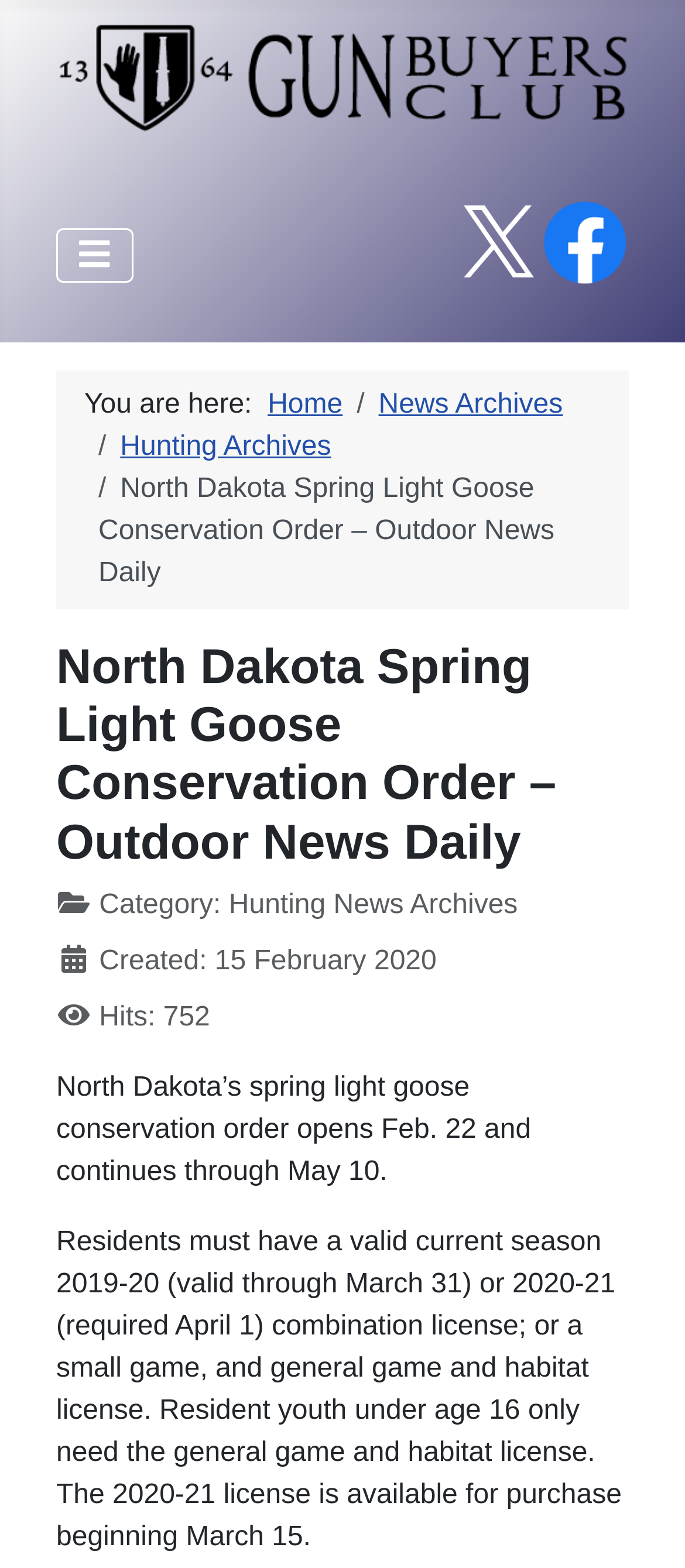Please locate the UI element described by "alt="Gun Buyers Club"" and provide its bounding box coordinates.

[0.082, 0.027, 0.918, 0.067]